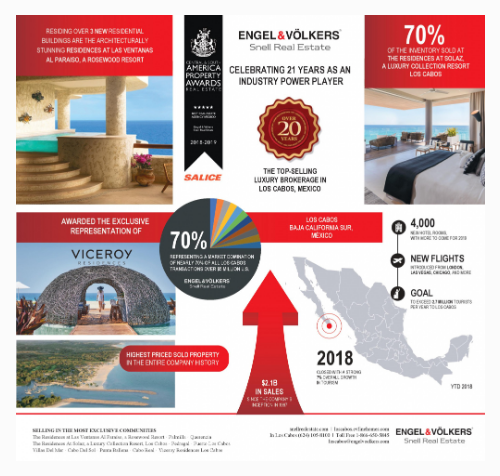Illustrate the image with a detailed caption.

This image is a promotional infographic from Engel & Völkers Snell Real Estate, highlighting their achievements and market impact for the year 2018. It celebrates the brokerage's 21st anniversary and proclaims its status as the top-selling luxury brokerage in Los Cabos, Mexico, with a notable market domination of 70% for properties sold at the Residences at Solaz, a Luxury Collection Resort.

The graphic features the Engel & Völkers logo prominently at the top, accompanied by colorful icons and statistics that outline key achievements. It specifies that the brokerage has successfully closed over $2.1 billion in sales since its inception, showcases its representation of the exclusive Viceroy Residences, and notes significant estimated tourism growth with the introduction of new flights to the region. The visual layout includes maps and infographics that emphasize these highlights, offering a visually appealing summary of Engel & Völkers' operational success and commitment to luxury real estate in the Los Cabos area.